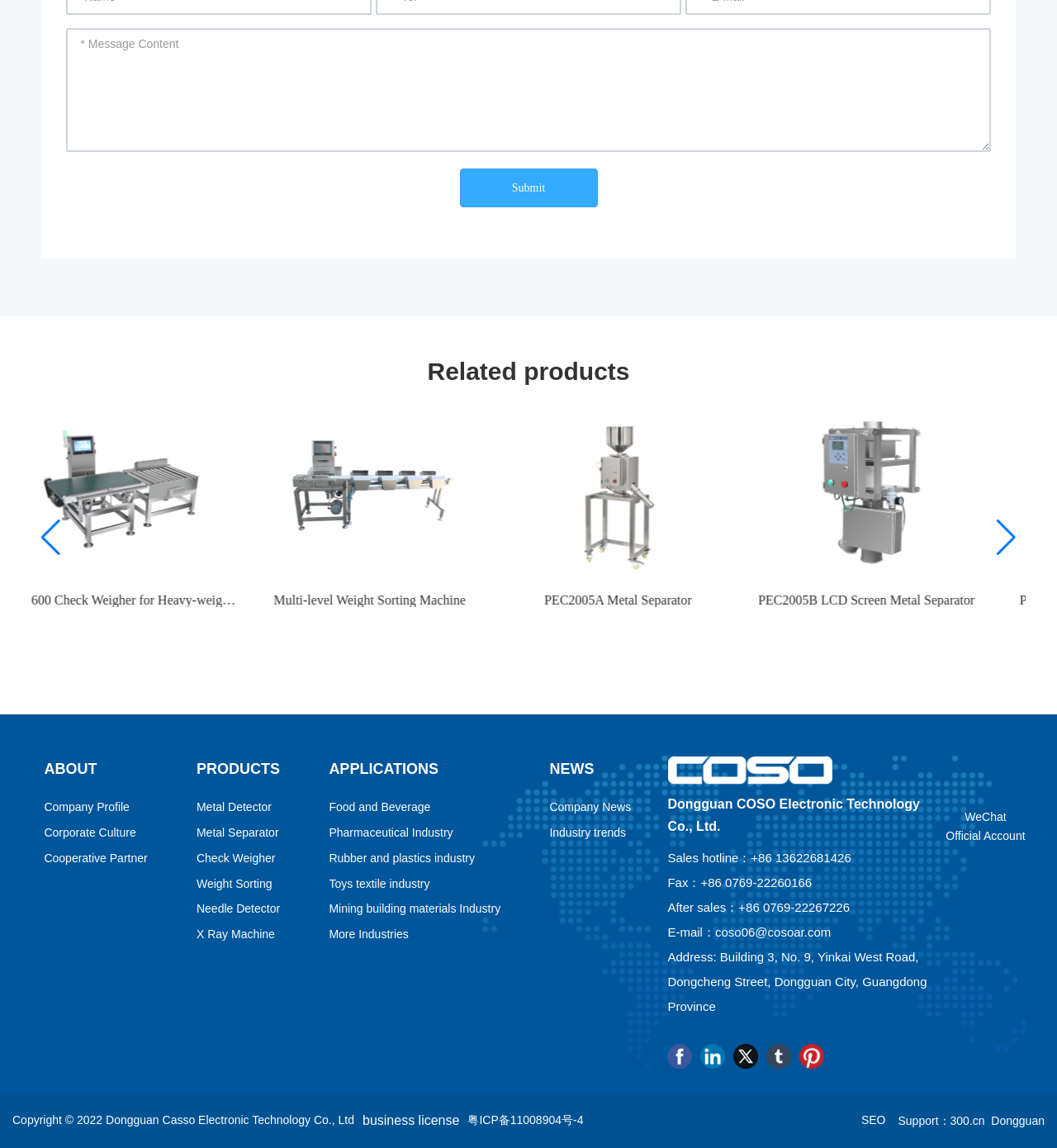Provide the bounding box coordinates of the HTML element this sentence describes: "Mining building materials Industry". The bounding box coordinates consist of four float numbers between 0 and 1, i.e., [left, top, right, bottom].

[0.311, 0.781, 0.496, 0.803]